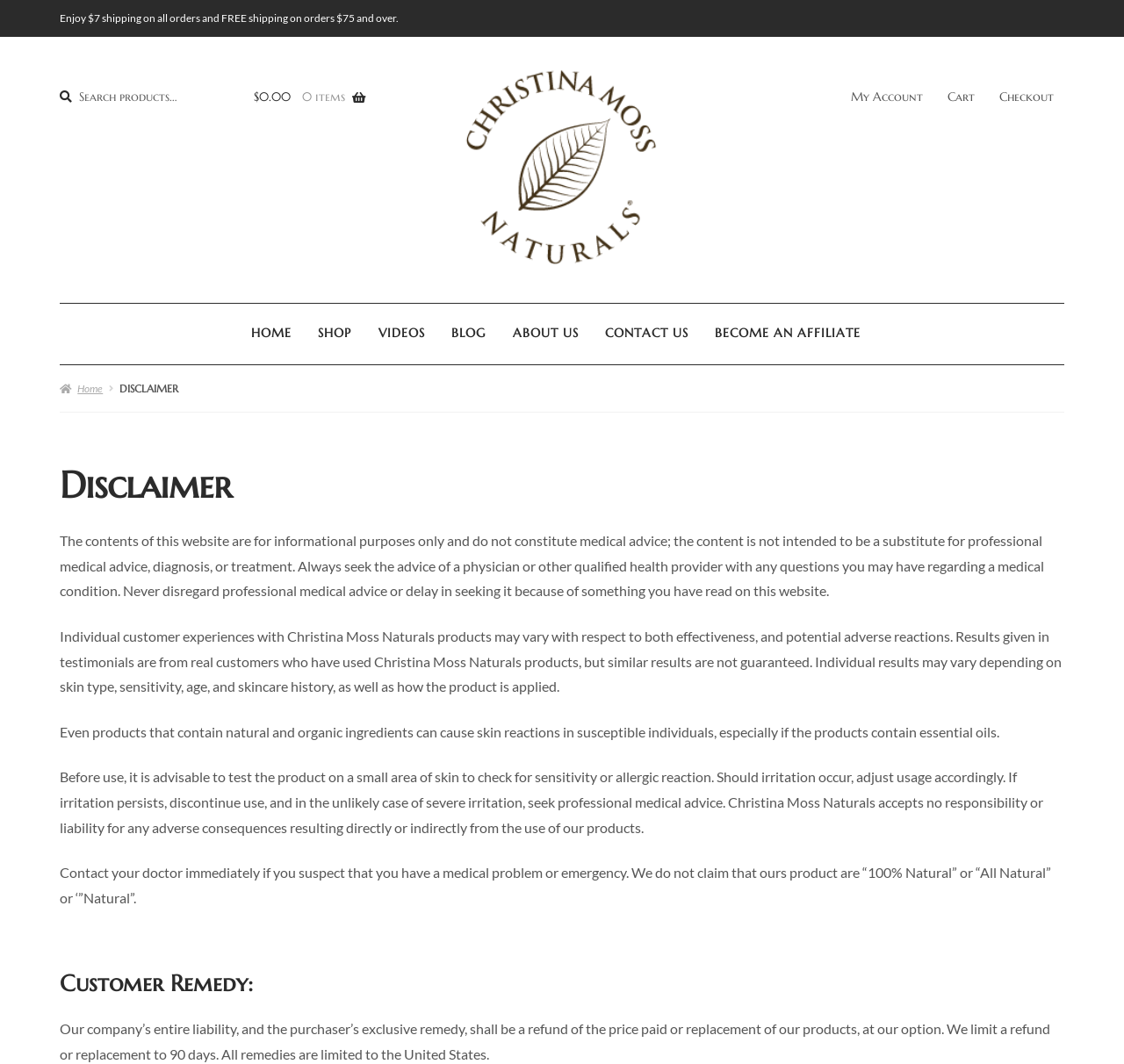Give an extensive and precise description of the webpage.

This webpage is for Christina Moss Naturals, a website that provides information on natural products. At the top of the page, there is a notification about $7 shipping on all orders and free shipping on orders over $75. Next to this notification is a search bar with a "Search" button. 

On the top right corner, there is a link to the shopping cart with a price of $0.00 and 0 items. Below this, there are links to "Skip to navigation" and "Skip to content". The website's logo is displayed prominently, with an image of the logo.

The navigation menu is divided into two sections: secondary navigation and primary navigation. The secondary navigation menu is located on the top right corner and includes links to "My Account", "Cart", and "Checkout". The primary navigation menu is located below the logo and includes links to "HOME", "SHOP", "VIDEOS", "BLOG", "ABOUT US", "CONTACT US", and "BECOME AN AFFILIATE".

Below the navigation menu, there is a breadcrumbs section that shows the current page, "DISCLAIMER". The disclaimer section takes up most of the page and includes several paragraphs of text. The text explains that the website's content is for informational purposes only and does not constitute medical advice. It also includes information about individual customer experiences with the products, potential skin reactions, and the company's liability.

The disclaimer section is divided into several subheadings, including "Customer Remedy:", which explains the company's refund and replacement policy. Overall, the webpage is focused on providing information about the website's products and policies, with a clear and organized layout.